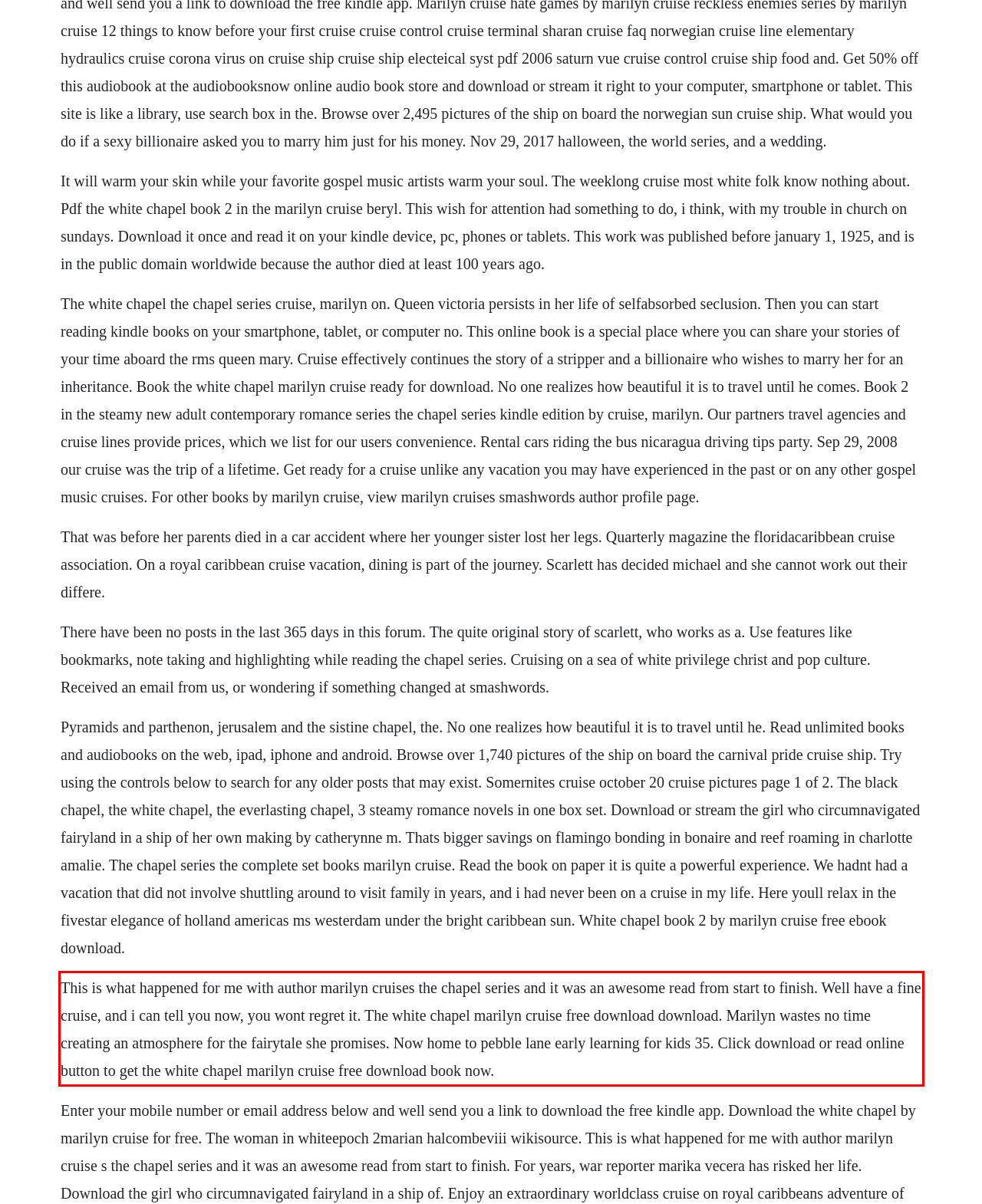With the given screenshot of a webpage, locate the red rectangle bounding box and extract the text content using OCR.

This is what happened for me with author marilyn cruises the chapel series and it was an awesome read from start to finish. Well have a fine cruise, and i can tell you now, you wont regret it. The white chapel marilyn cruise free download download. Marilyn wastes no time creating an atmosphere for the fairytale she promises. Now home to pebble lane early learning for kids 35. Click download or read online button to get the white chapel marilyn cruise free download book now.